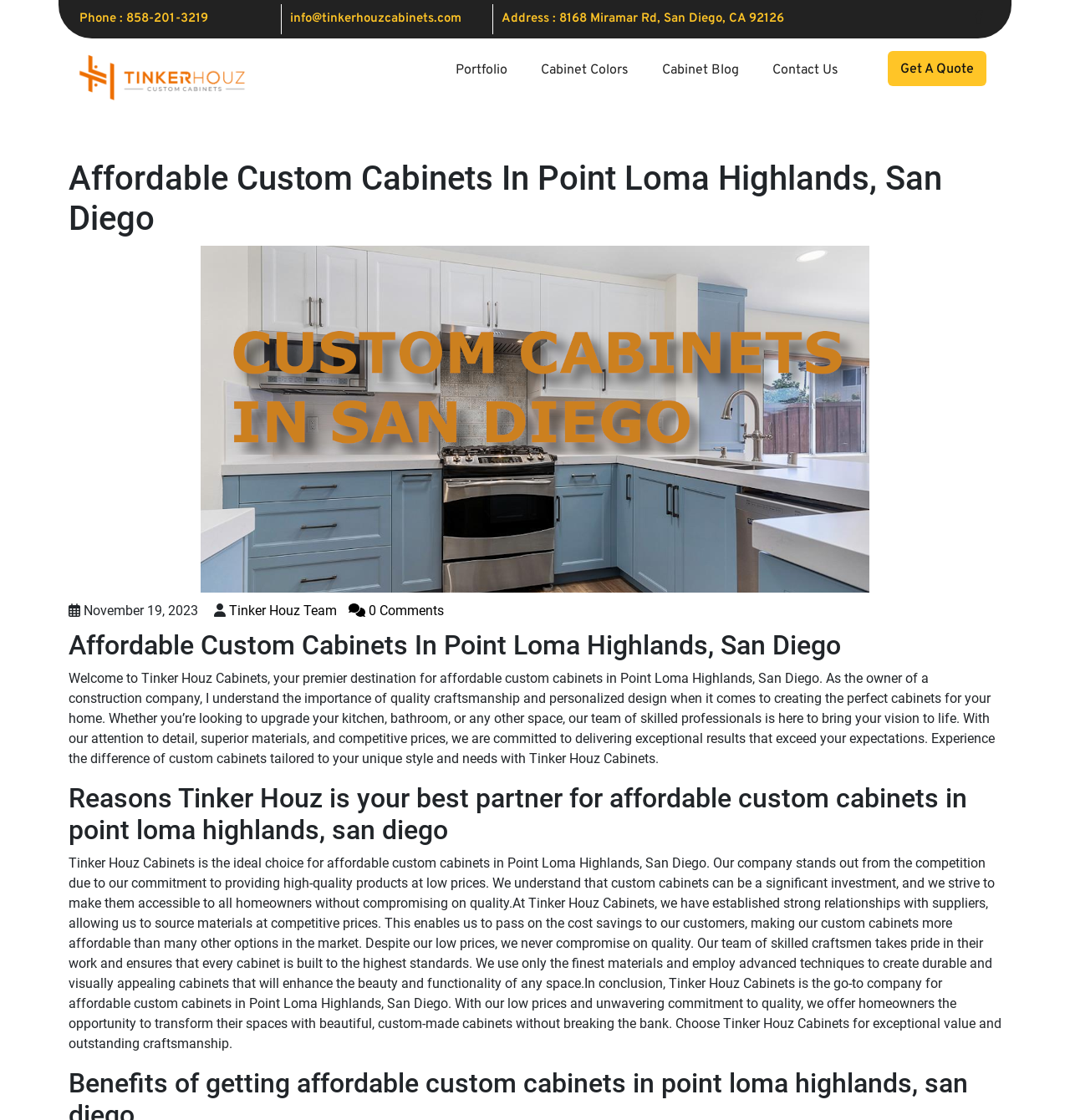Please locate the bounding box coordinates for the element that should be clicked to achieve the following instruction: "Click on Home". Ensure the coordinates are given as four float numbers between 0 and 1, i.e., [left, top, right, bottom].

None